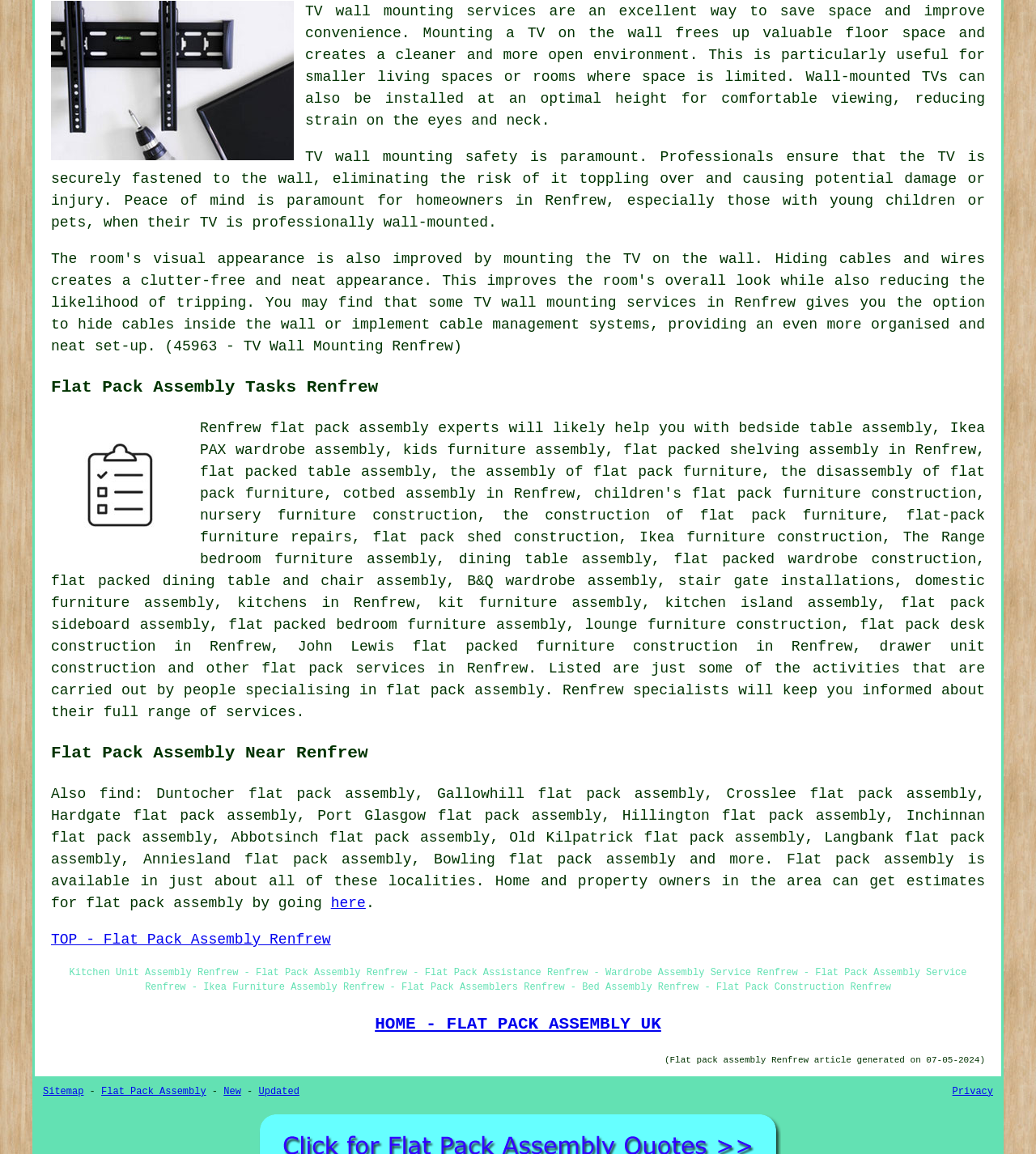What is the purpose of wall-mounted TVs?
Give a one-word or short phrase answer based on the image.

To save space and improve convenience